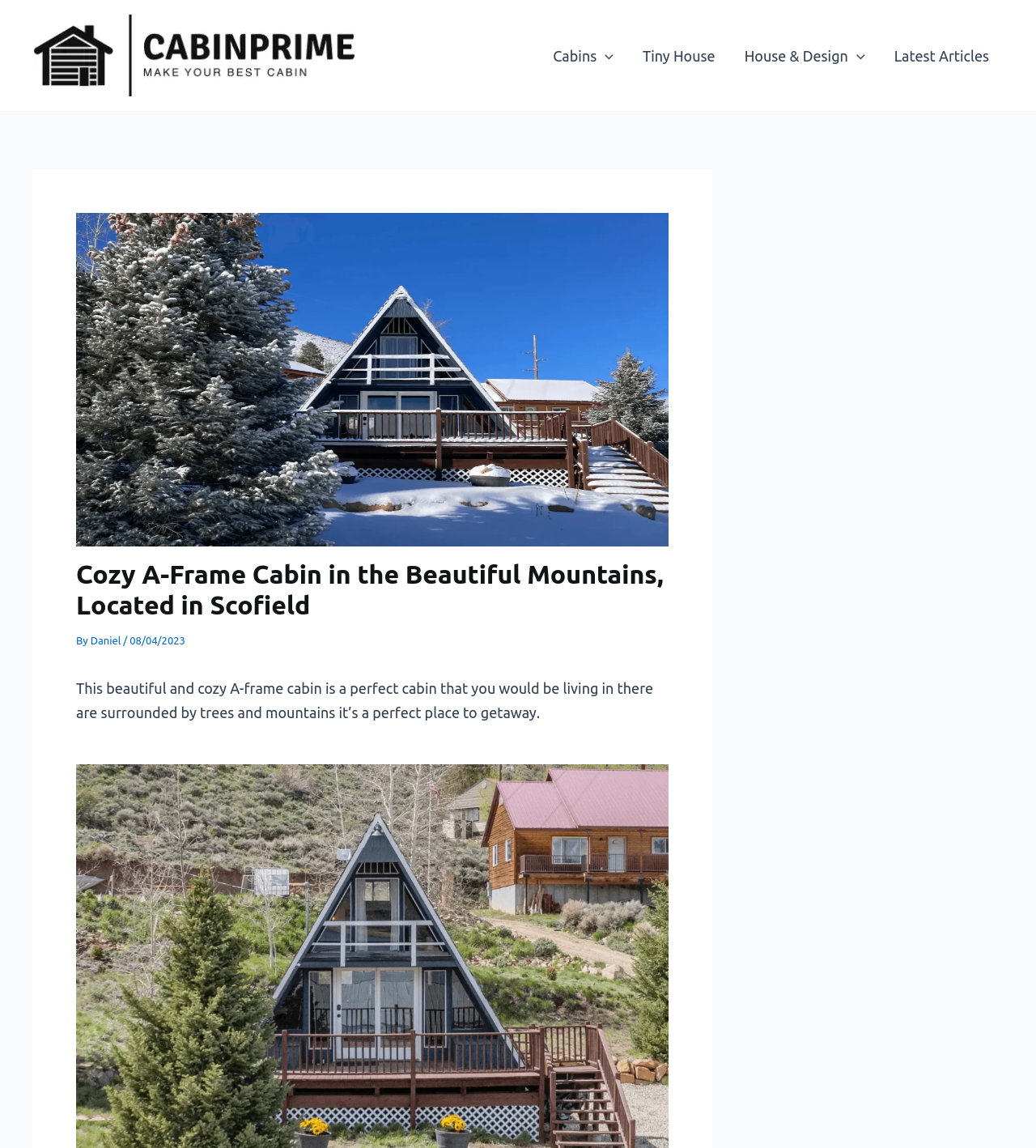Locate the bounding box coordinates of the element you need to click to accomplish the task described by this instruction: "Click the CabinPrime logo".

[0.031, 0.013, 0.344, 0.084]